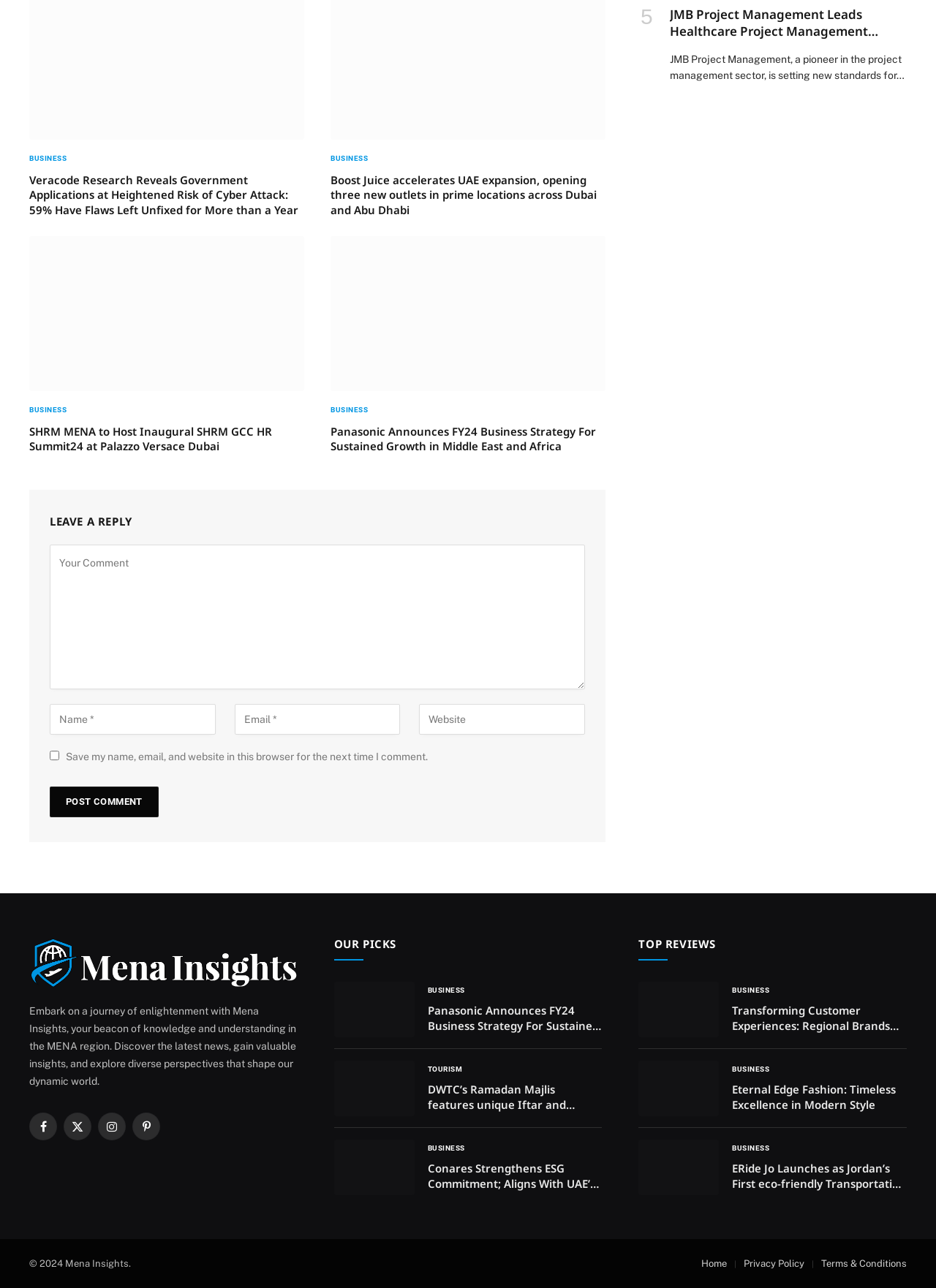Please use the details from the image to answer the following question comprehensively:
What is the purpose of the text box labeled 'Your Comment'?

The text box labeled 'Your Comment' is located below the 'LEAVE A REPLY' static text, and it is a required field. This suggests that the purpose of this text box is to allow users to leave a comment or a reply to the article or post.